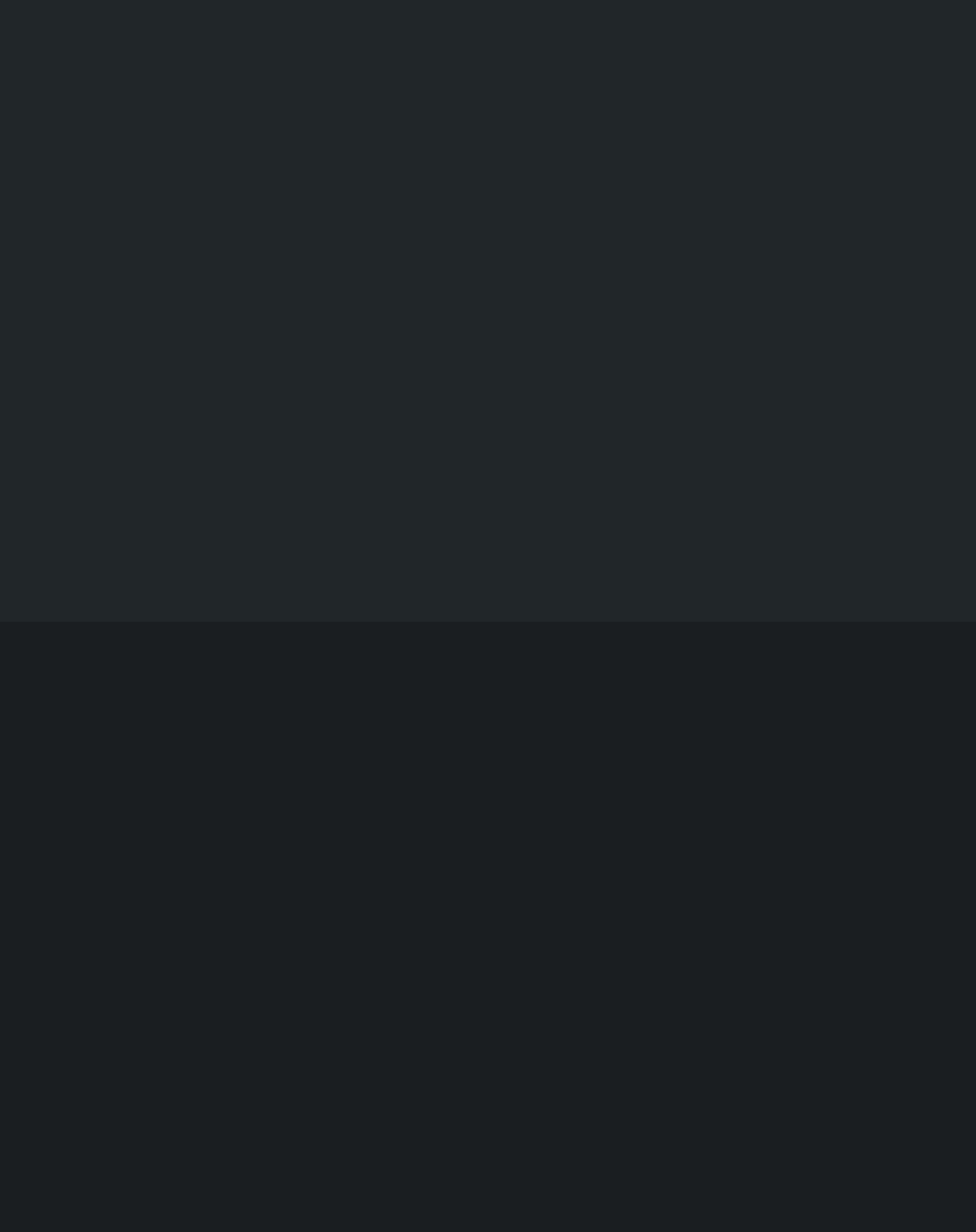Find the bounding box coordinates of the area that needs to be clicked in order to achieve the following instruction: "Enter first name". The coordinates should be specified as four float numbers between 0 and 1, i.e., [left, top, right, bottom].

[0.549, 0.001, 0.896, 0.028]